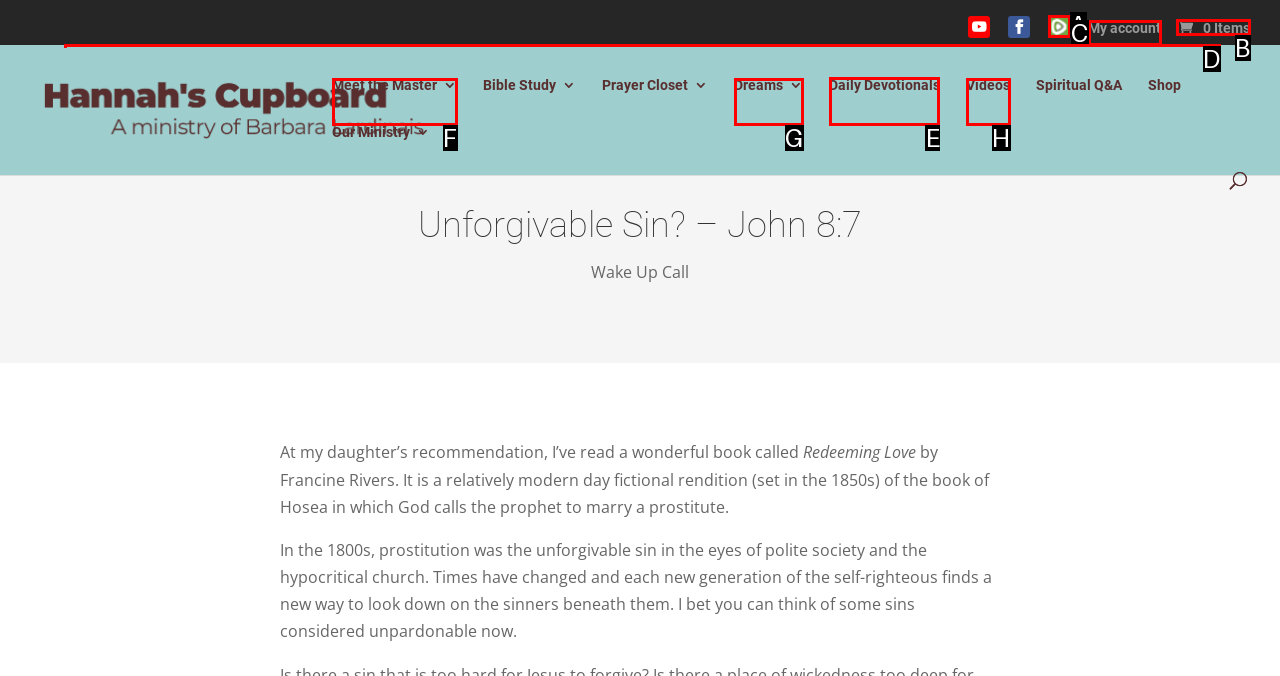Point out the UI element to be clicked for this instruction: Read 'Daily Devotionals'. Provide the answer as the letter of the chosen element.

E